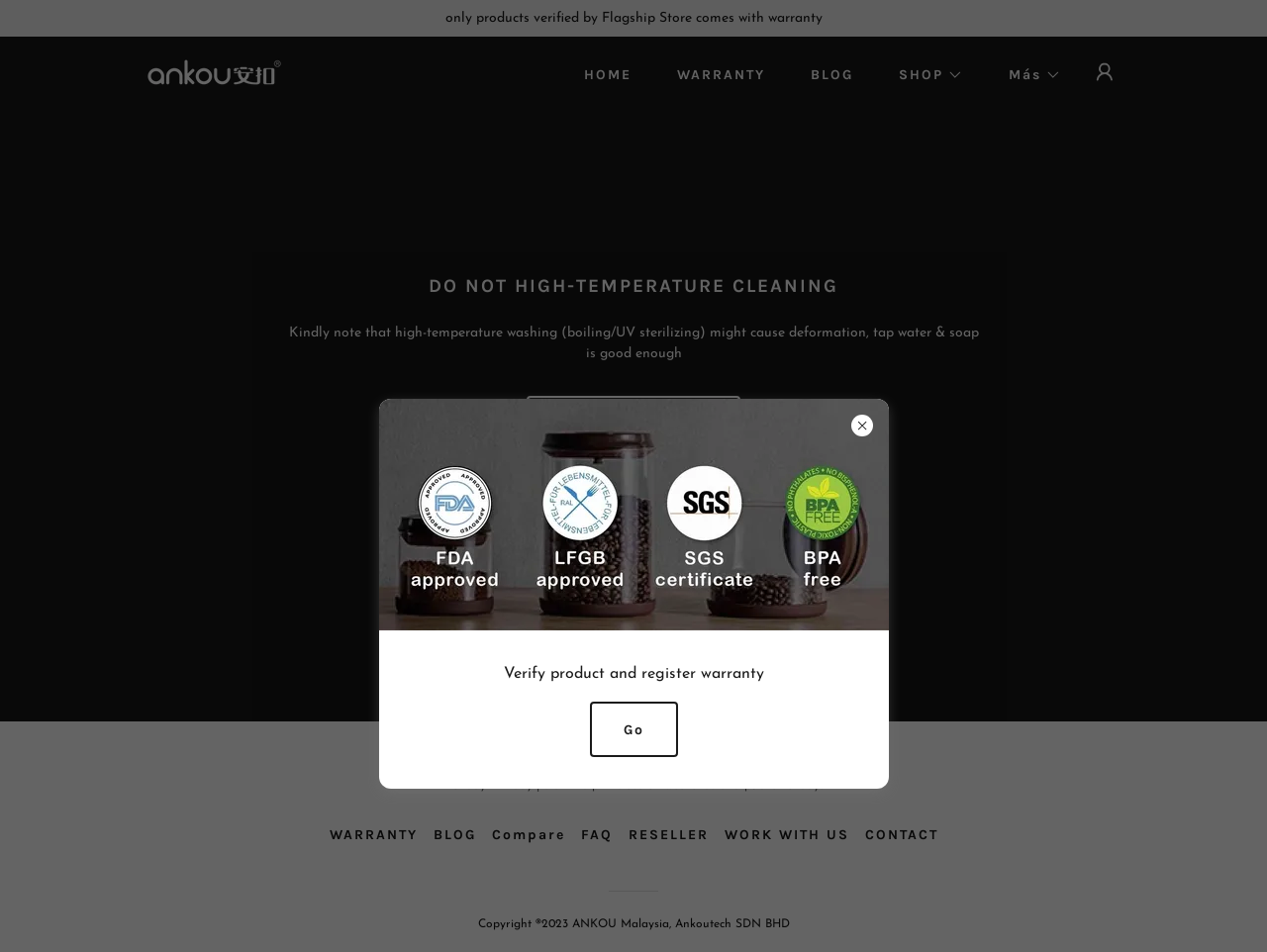Find the bounding box coordinates of the area to click in order to follow the instruction: "Visit the 'WARRANTY' page".

[0.519, 0.06, 0.609, 0.097]